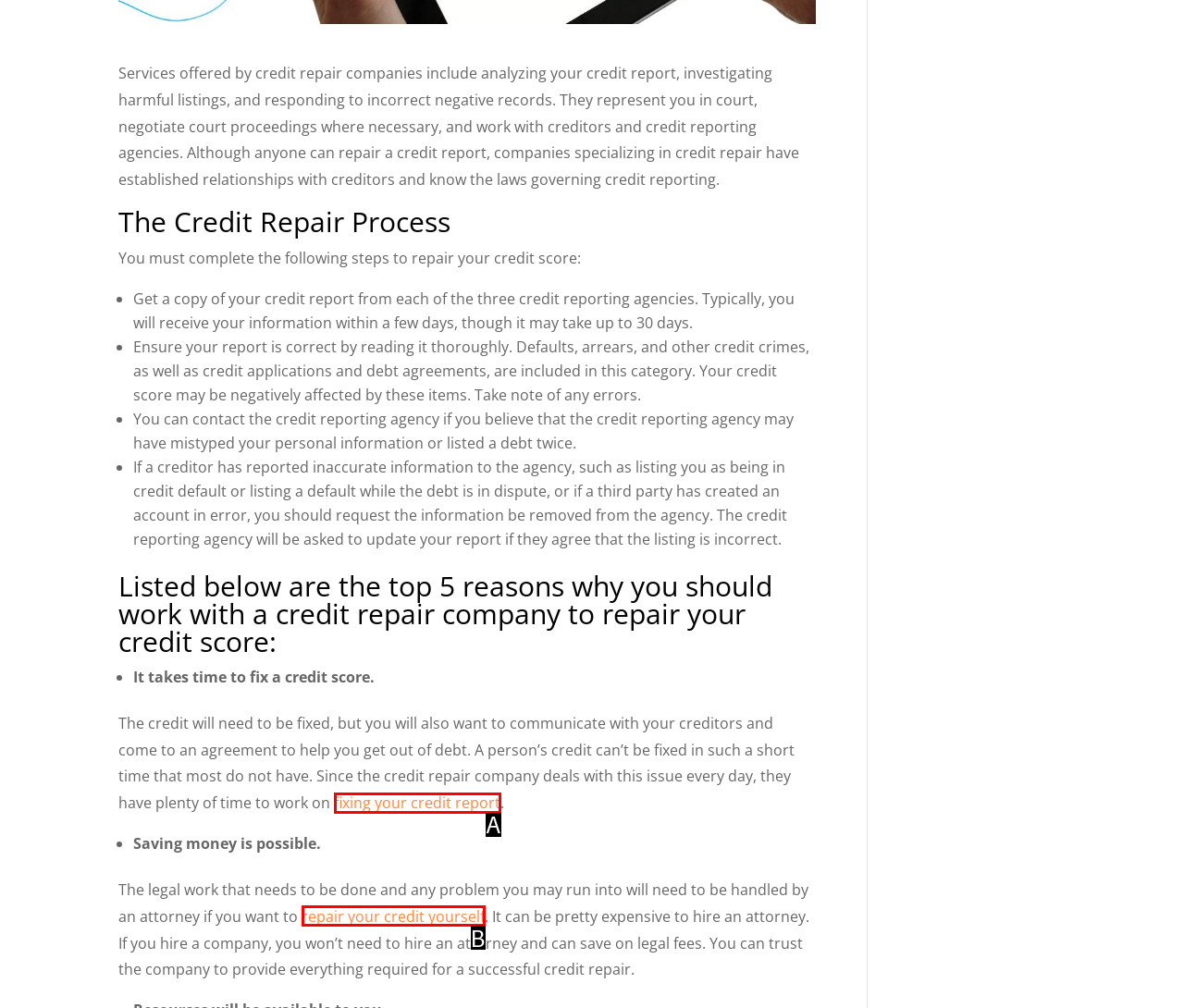Determine which option matches the element description: fixing your credit report
Reply with the letter of the appropriate option from the options provided.

A